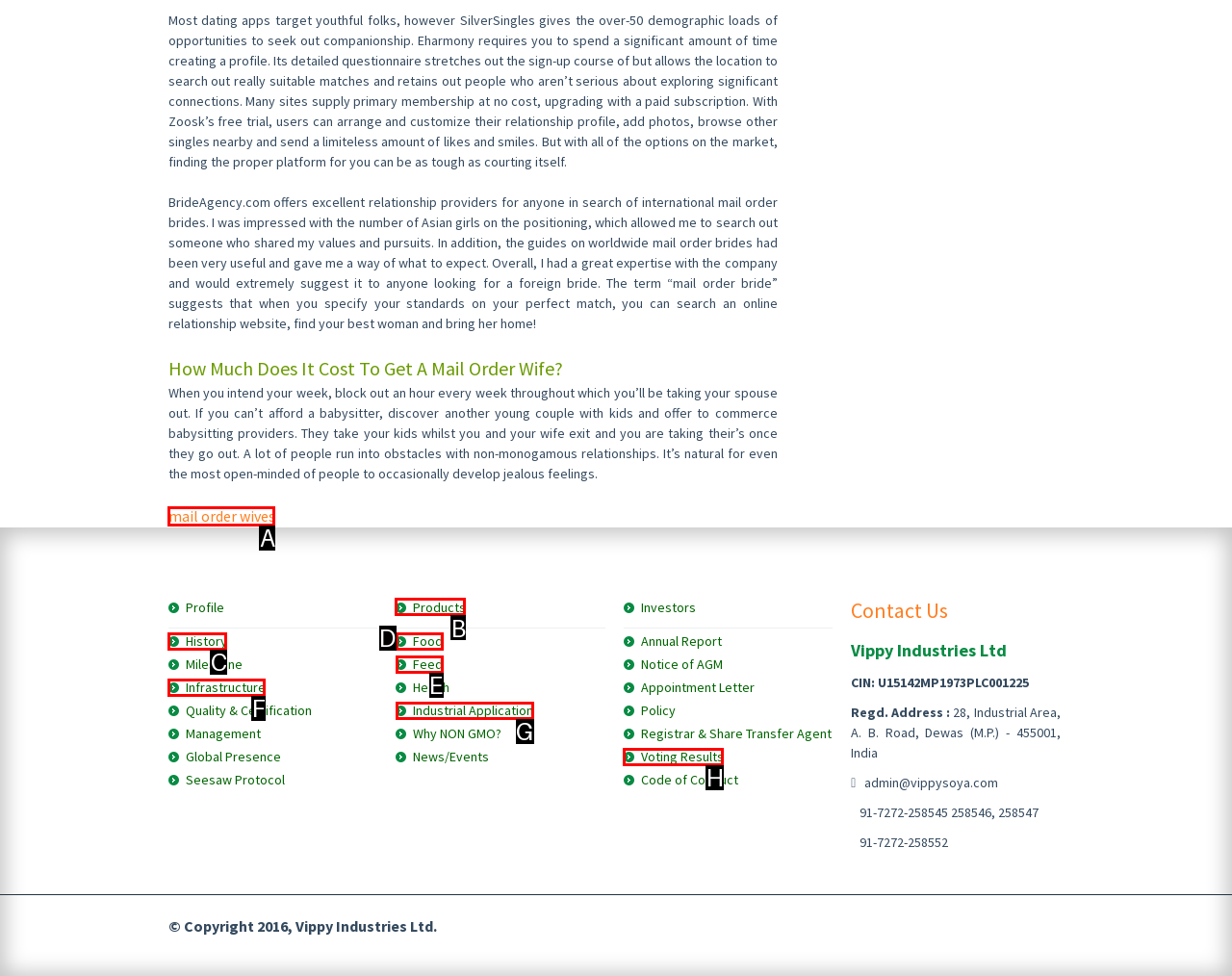Determine the letter of the UI element I should click on to complete the task: Click on 'Products' from the provided choices in the screenshot.

B